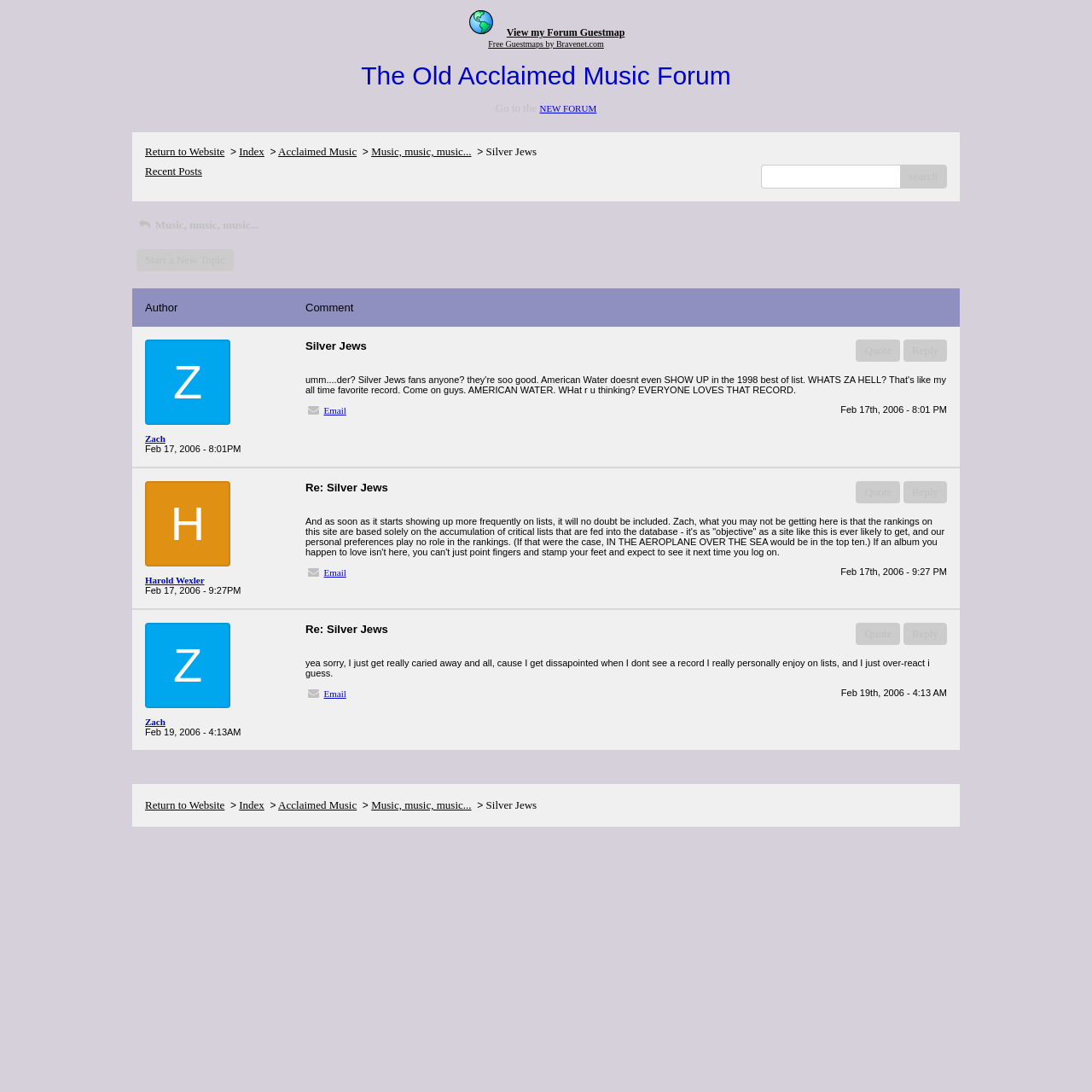Determine the bounding box coordinates of the clickable element to complete this instruction: "View my Forum Guestmap". Provide the coordinates in the format of four float numbers between 0 and 1, [left, top, right, bottom].

[0.464, 0.024, 0.572, 0.035]